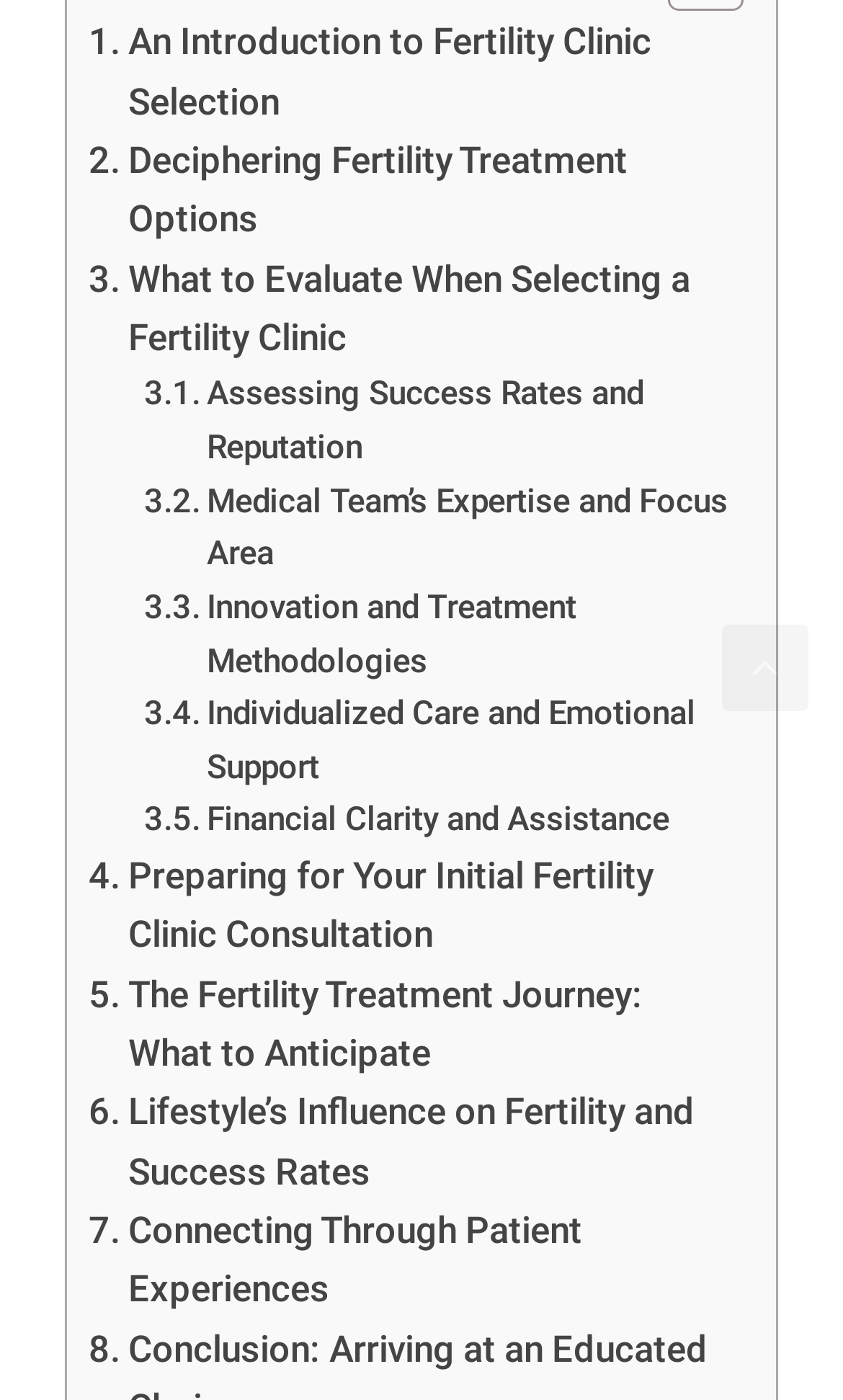Identify the bounding box coordinates of the specific part of the webpage to click to complete this instruction: "Scroll back to top".

[0.856, 0.446, 0.959, 0.508]